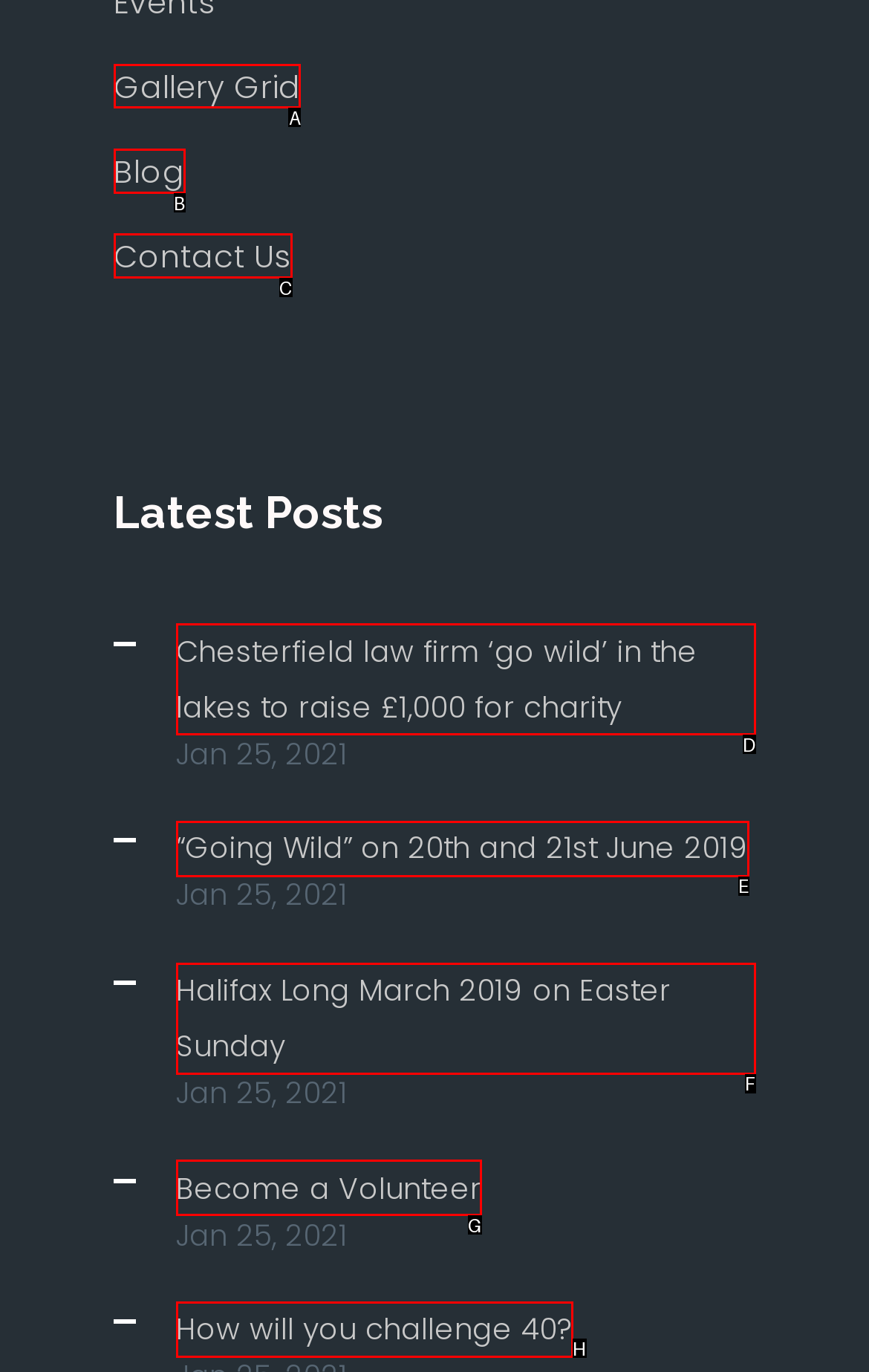Identify the letter of the option that should be selected to accomplish the following task: Get watermarked PDF document. Provide the letter directly.

None